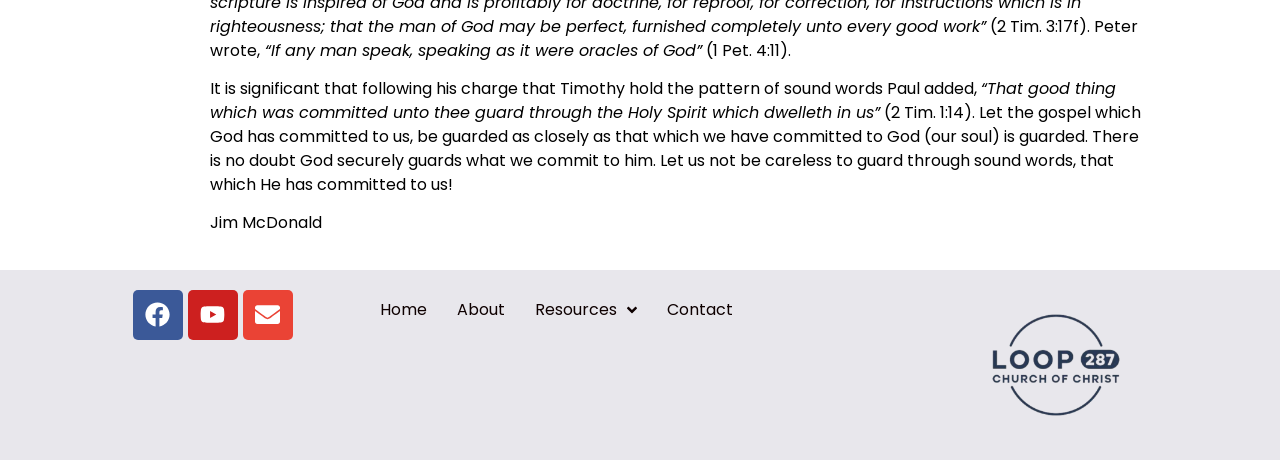What is the topic of the text?
Please respond to the question thoroughly and include all relevant details.

The text appears to be discussing a Bible verse, specifically 2 Tim. 3:17f and 1 Pet. 4:11, and its significance.